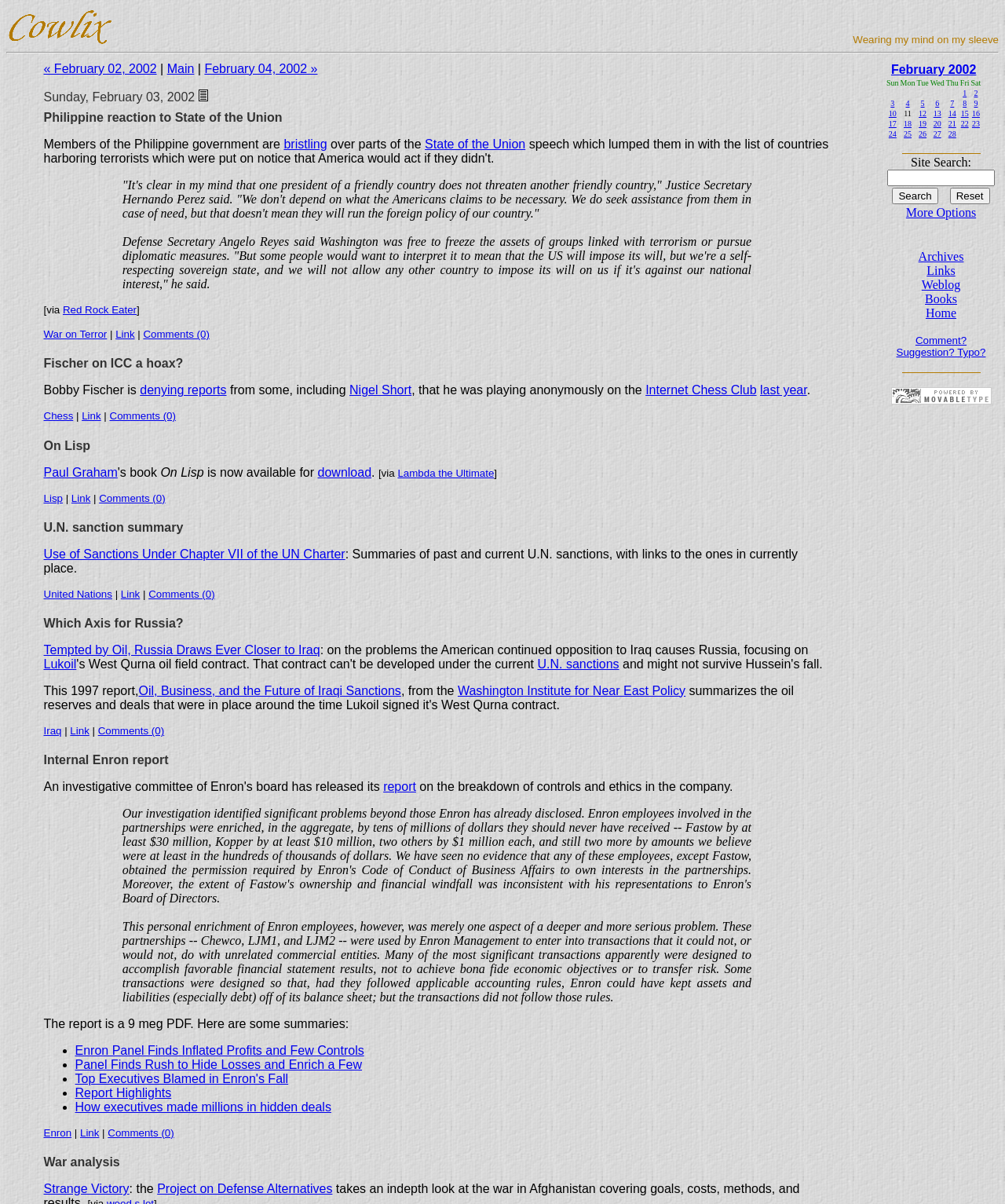Refer to the image and answer the question with as much detail as possible: What is the name of the link next to 'Wearing my mind on my sleeve'?

The link next to 'Wearing my mind on my sleeve' is located in the top-left corner of the webpage, within a table cell. The text of the link is 'Cowlix', which is also the title of the webpage.